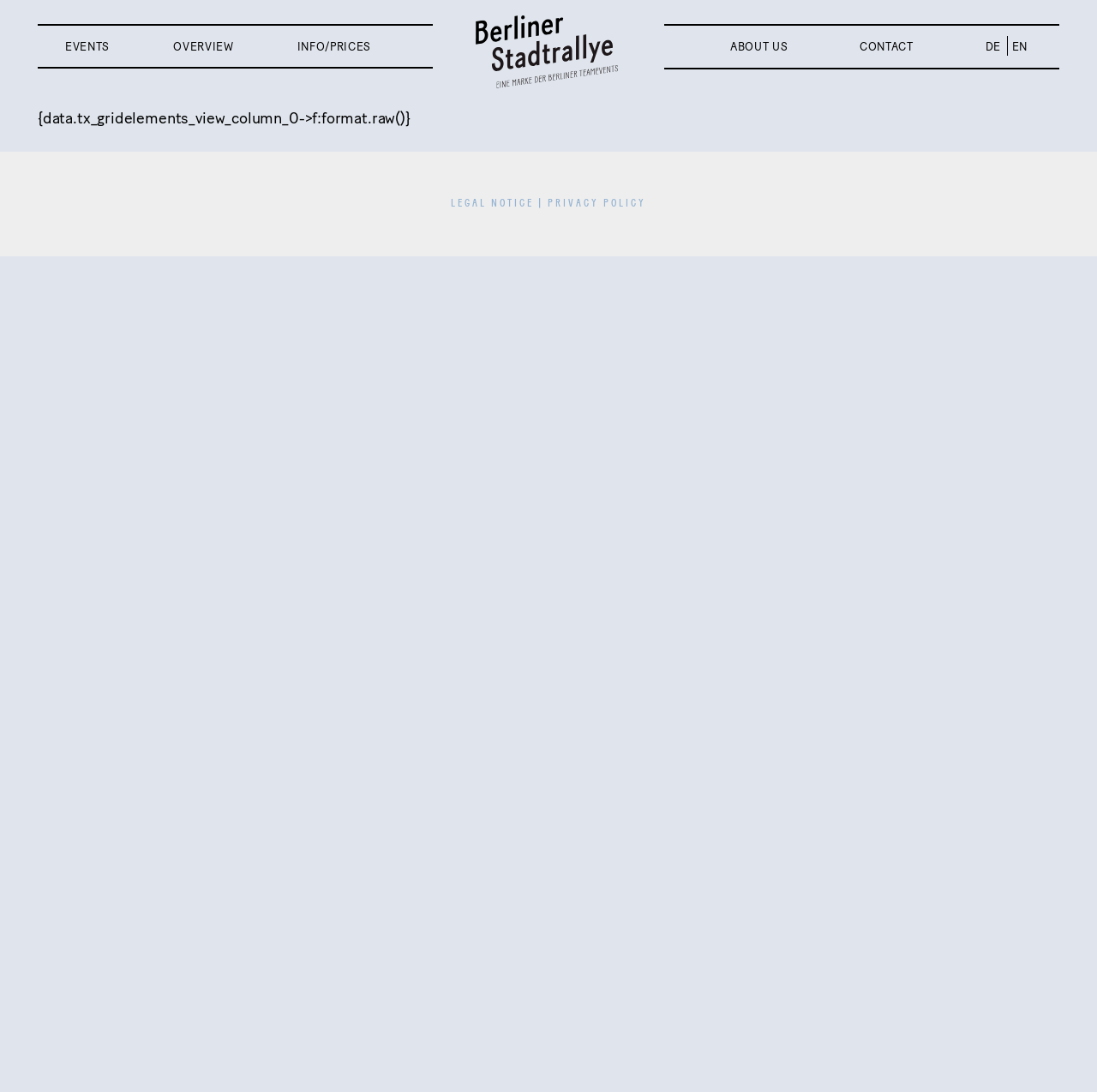Provide the bounding box coordinates of the HTML element this sentence describes: "Legal Notice".

[0.411, 0.181, 0.487, 0.193]